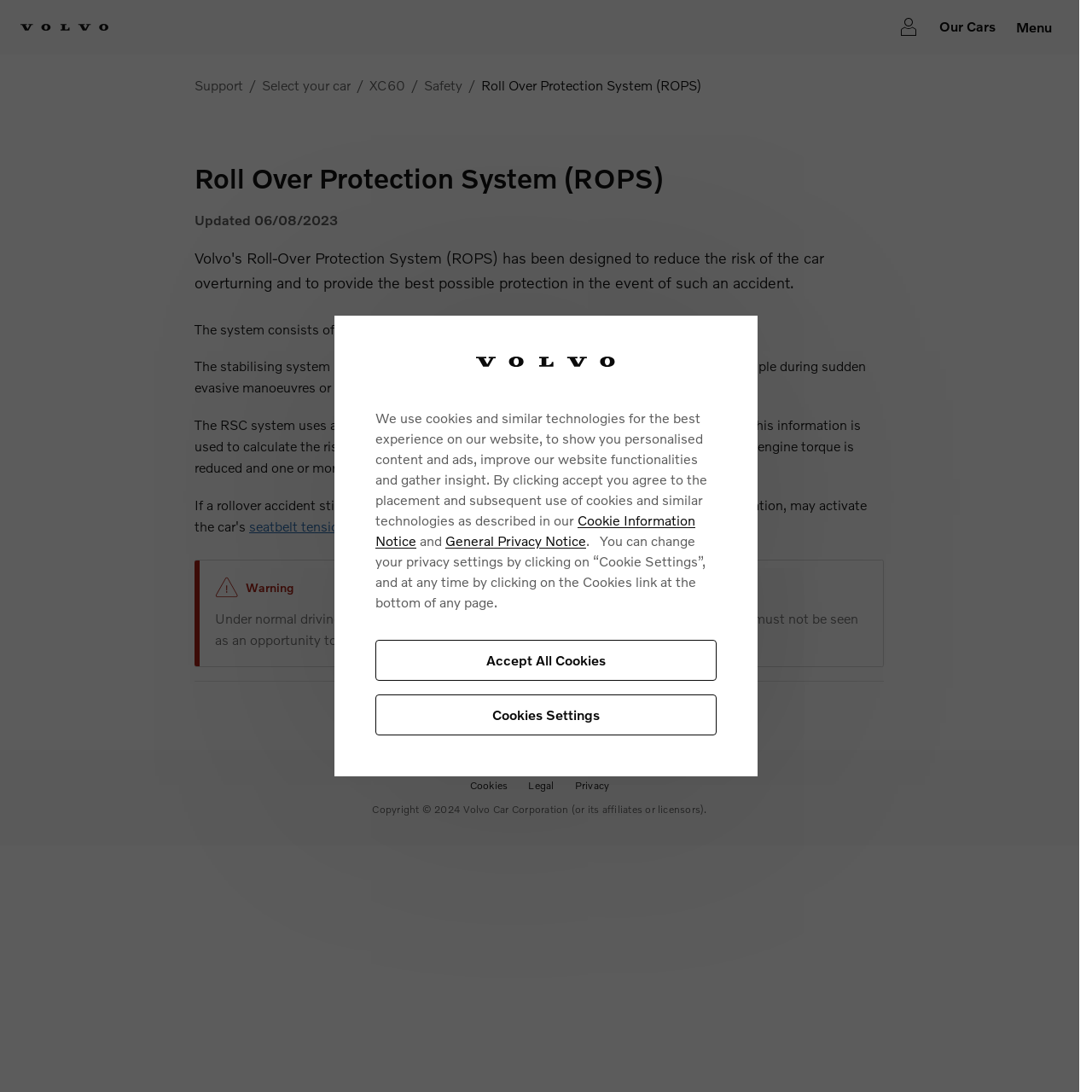Indicate the bounding box coordinates of the element that needs to be clicked to satisfy the following instruction: "Click the Volvo Homepage link". The coordinates should be four float numbers between 0 and 1, i.e., [left, top, right, bottom].

[0.019, 0.009, 0.1, 0.041]